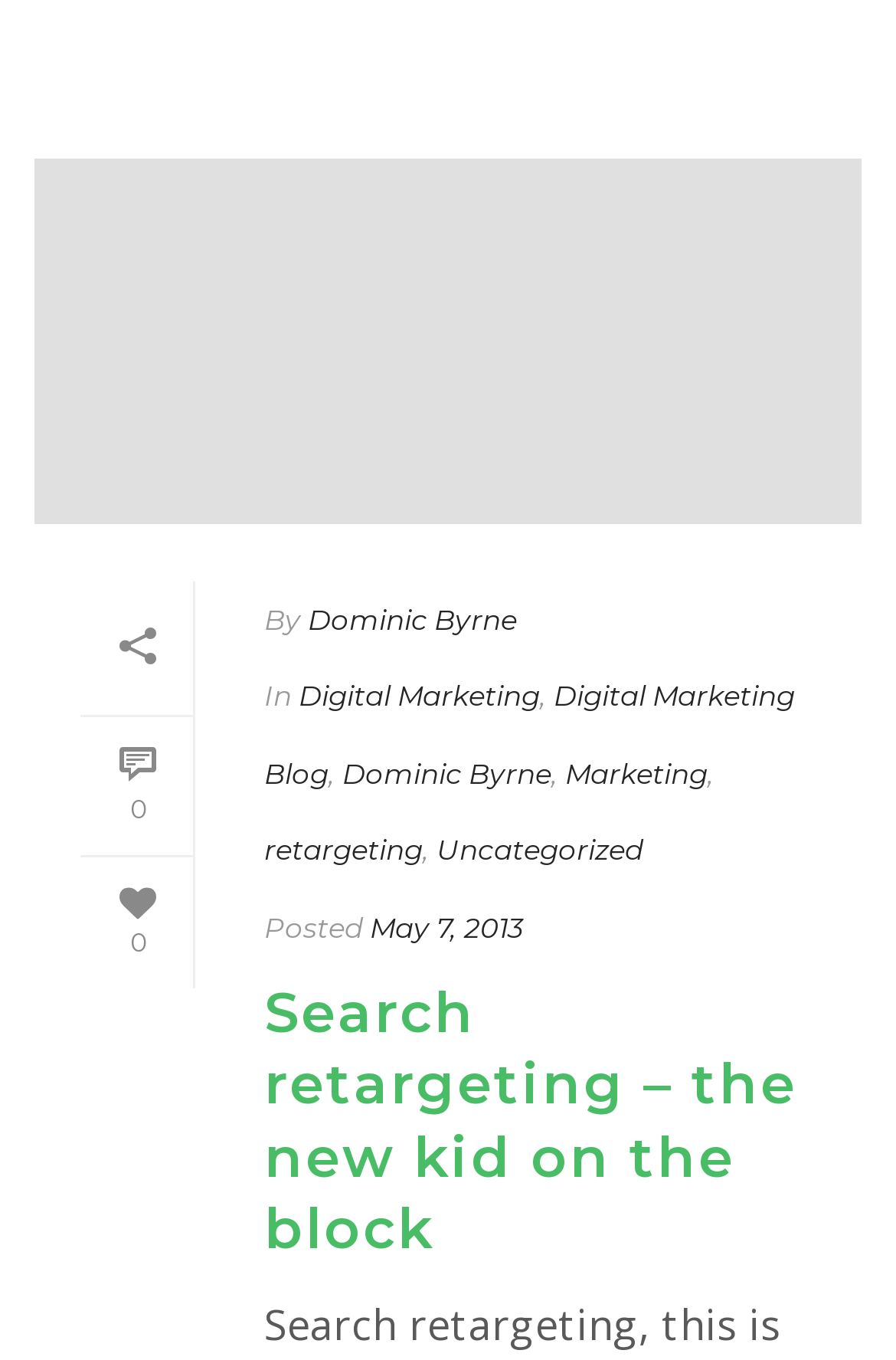Who is the author of this article?
Look at the image and respond with a single word or a short phrase.

Dominic Byrne